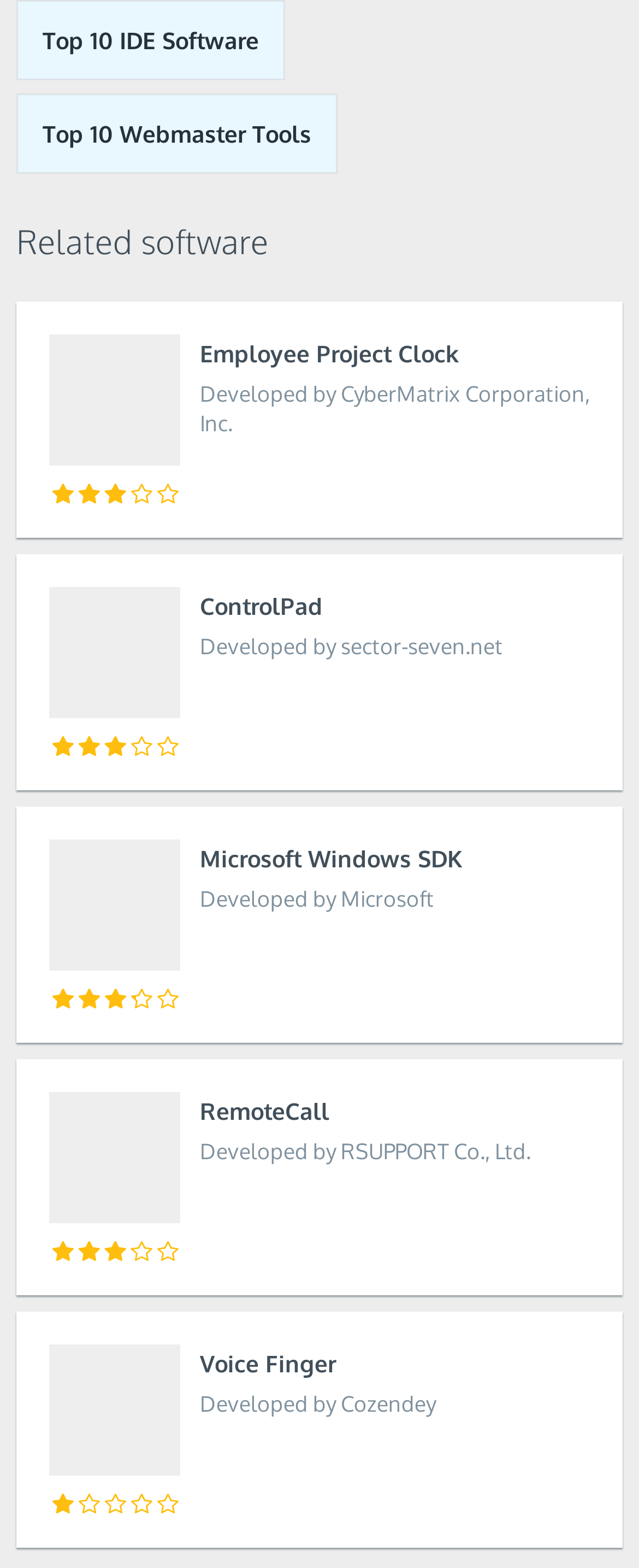Please determine the bounding box coordinates of the section I need to click to accomplish this instruction: "View related software".

[0.026, 0.141, 0.974, 0.168]